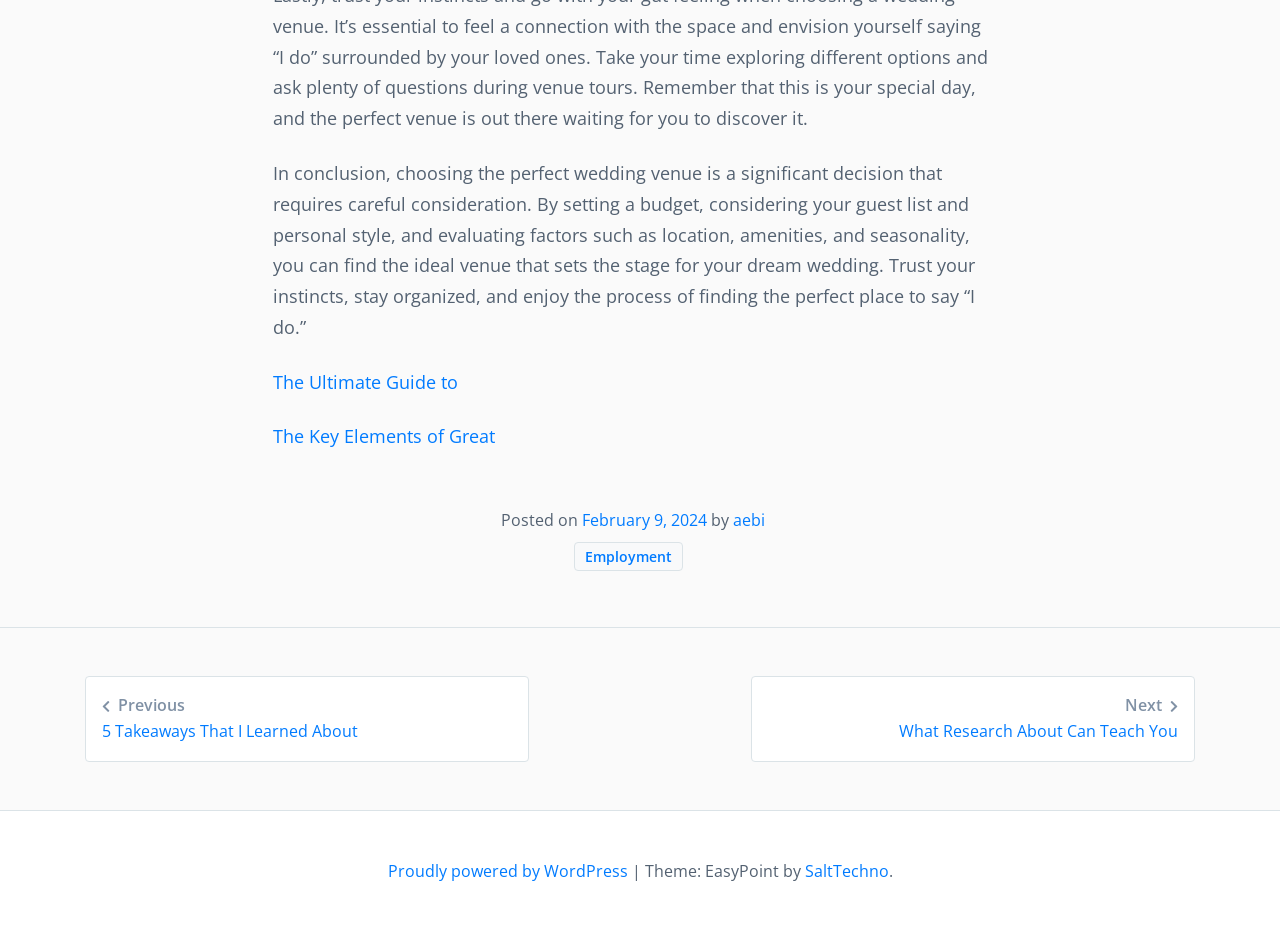Kindly determine the bounding box coordinates for the clickable area to achieve the given instruction: "Learn more about Employment".

[0.457, 0.586, 0.525, 0.607]